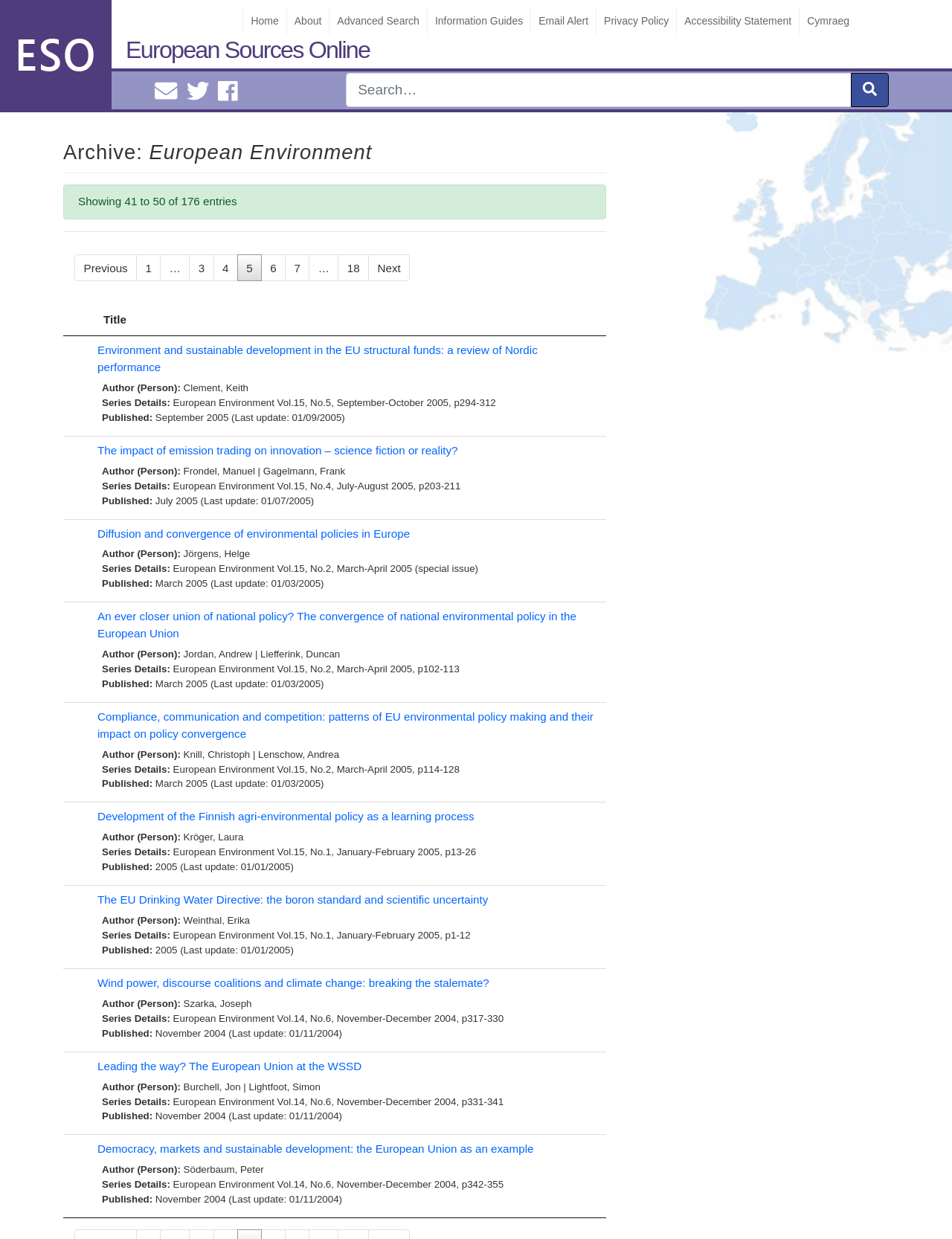Can you specify the bounding box coordinates of the area that needs to be clicked to fulfill the following instruction: "Go to the 'Resume Layout' section"?

None